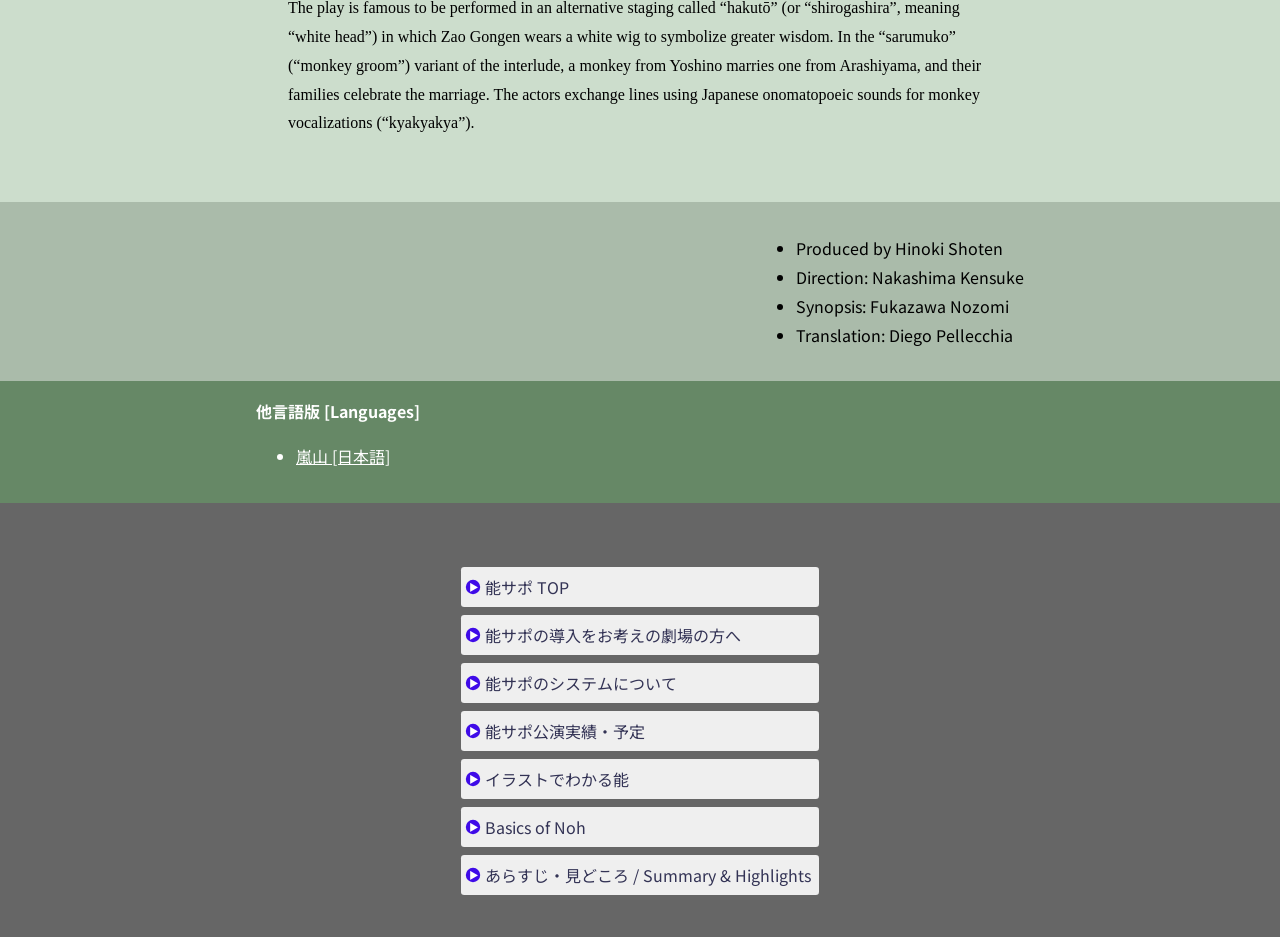Please find the bounding box coordinates of the element that needs to be clicked to perform the following instruction: "View Japanese version". The bounding box coordinates should be four float numbers between 0 and 1, represented as [left, top, right, bottom].

[0.231, 0.474, 0.305, 0.5]